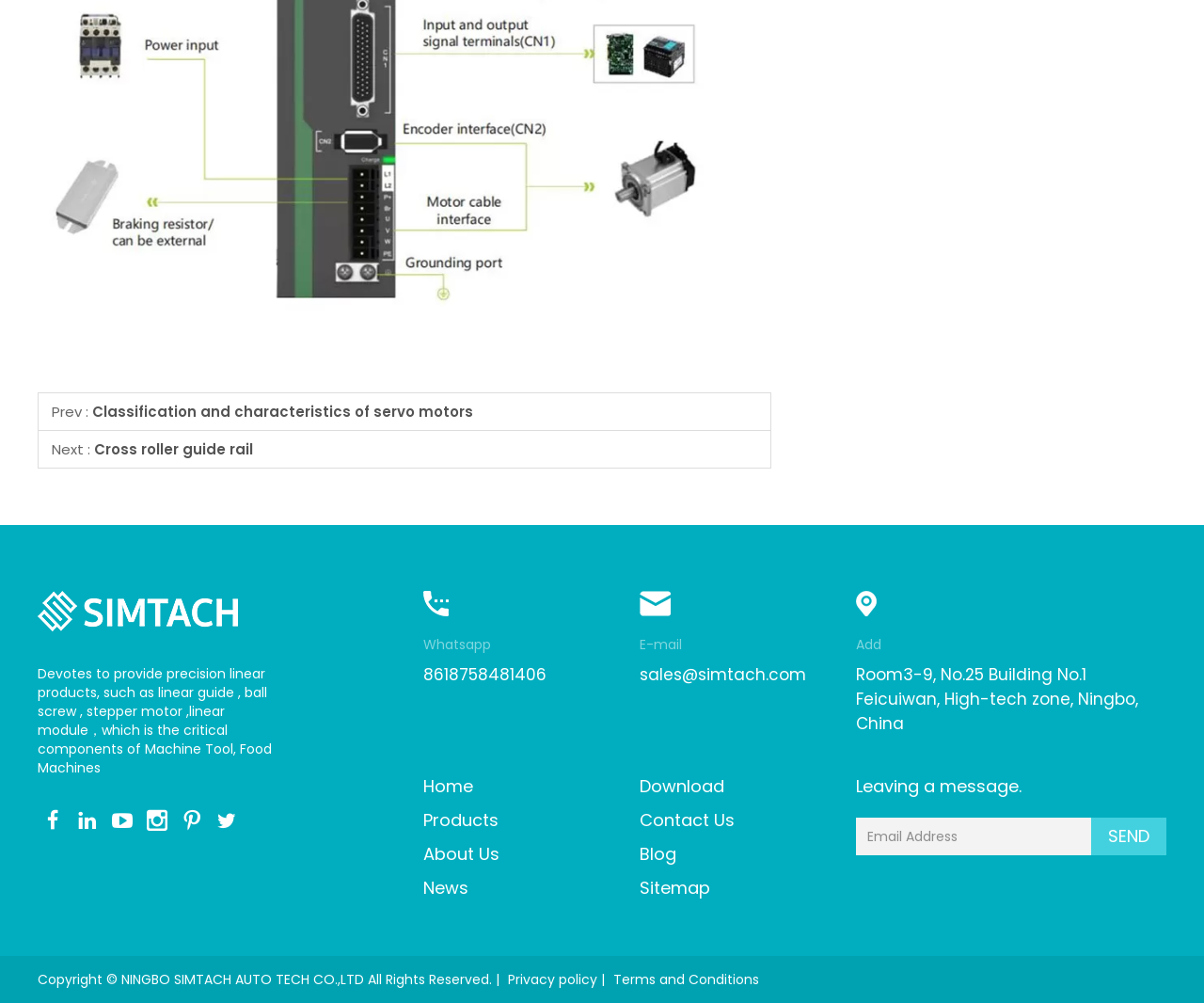Please pinpoint the bounding box coordinates for the region I should click to adhere to this instruction: "Click the 'Home' link".

[0.352, 0.772, 0.393, 0.795]